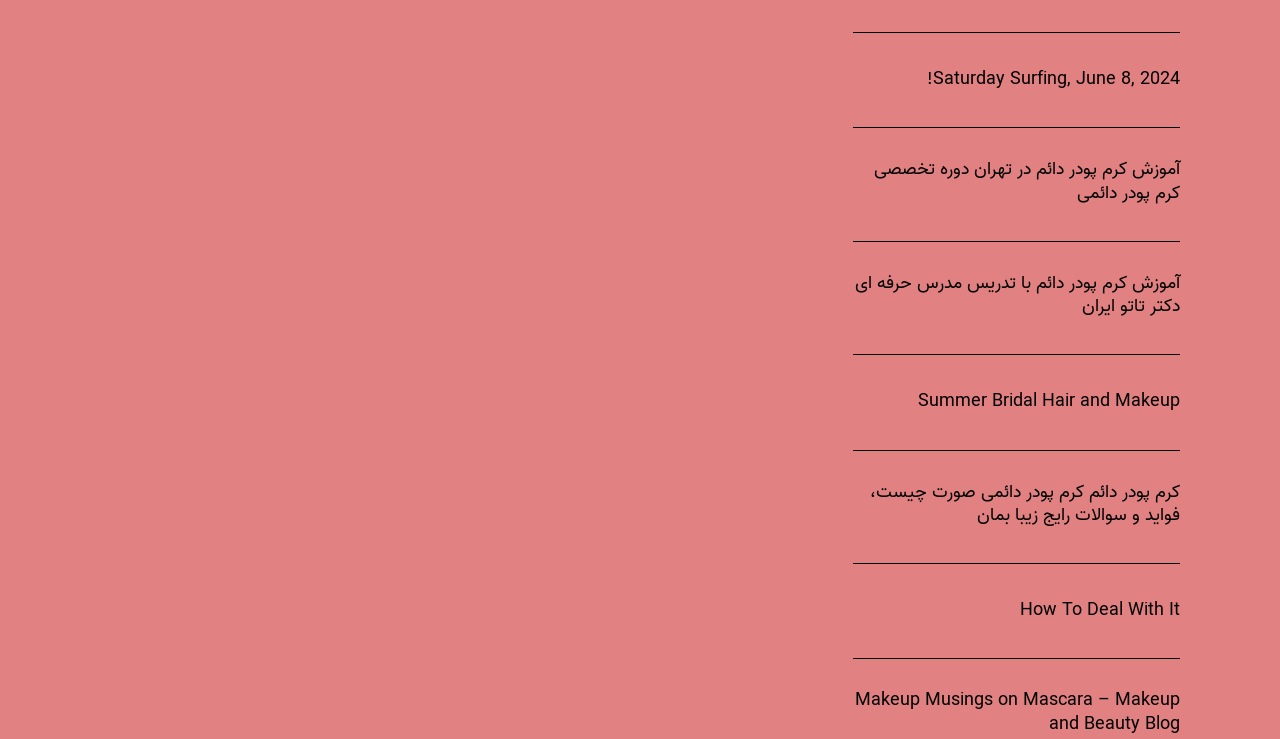Use a single word or phrase to answer the question:
What language is used in the second link?

Persian